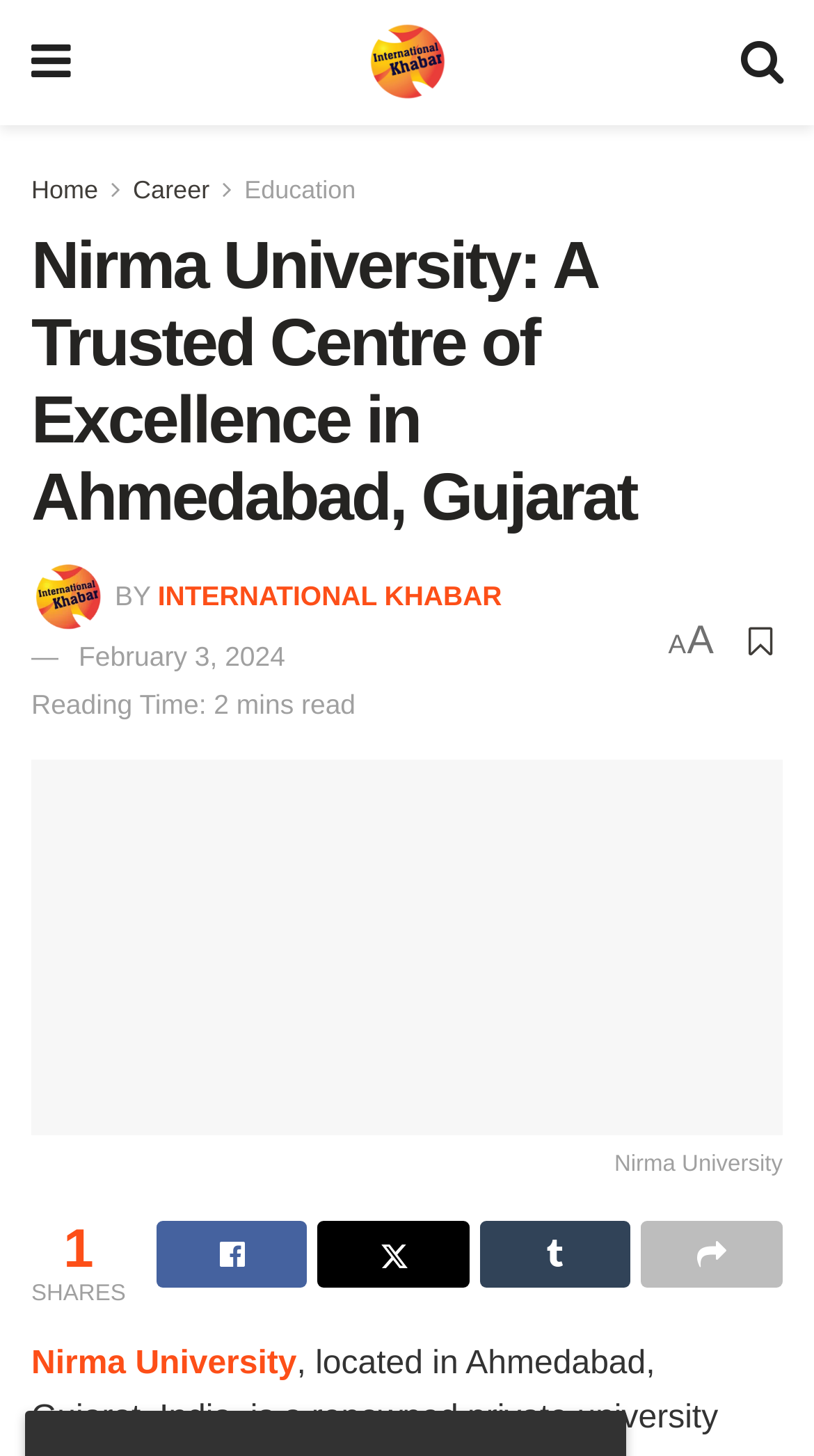Provide your answer in one word or a succinct phrase for the question: 
What is the name of the university?

Nirma University